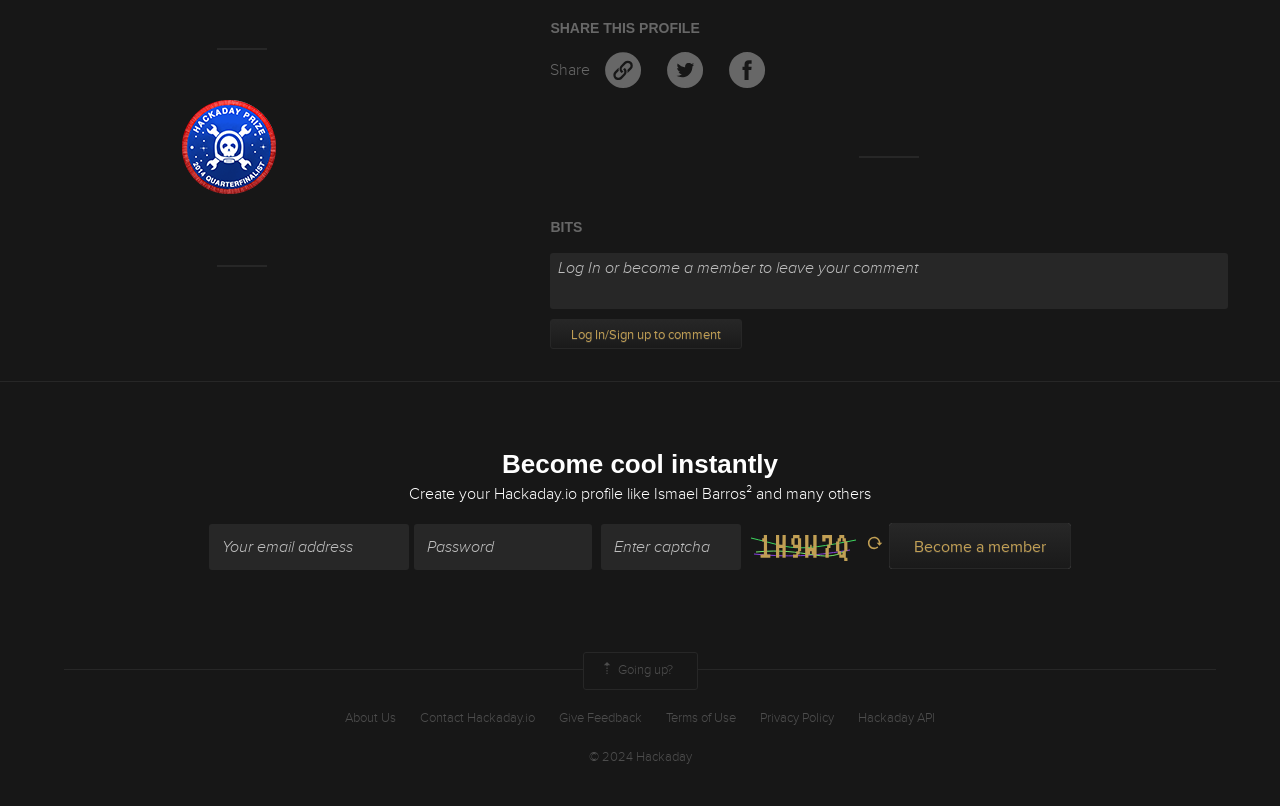What is required to leave a comment?
Using the image provided, answer with just one word or phrase.

Log In or become a member